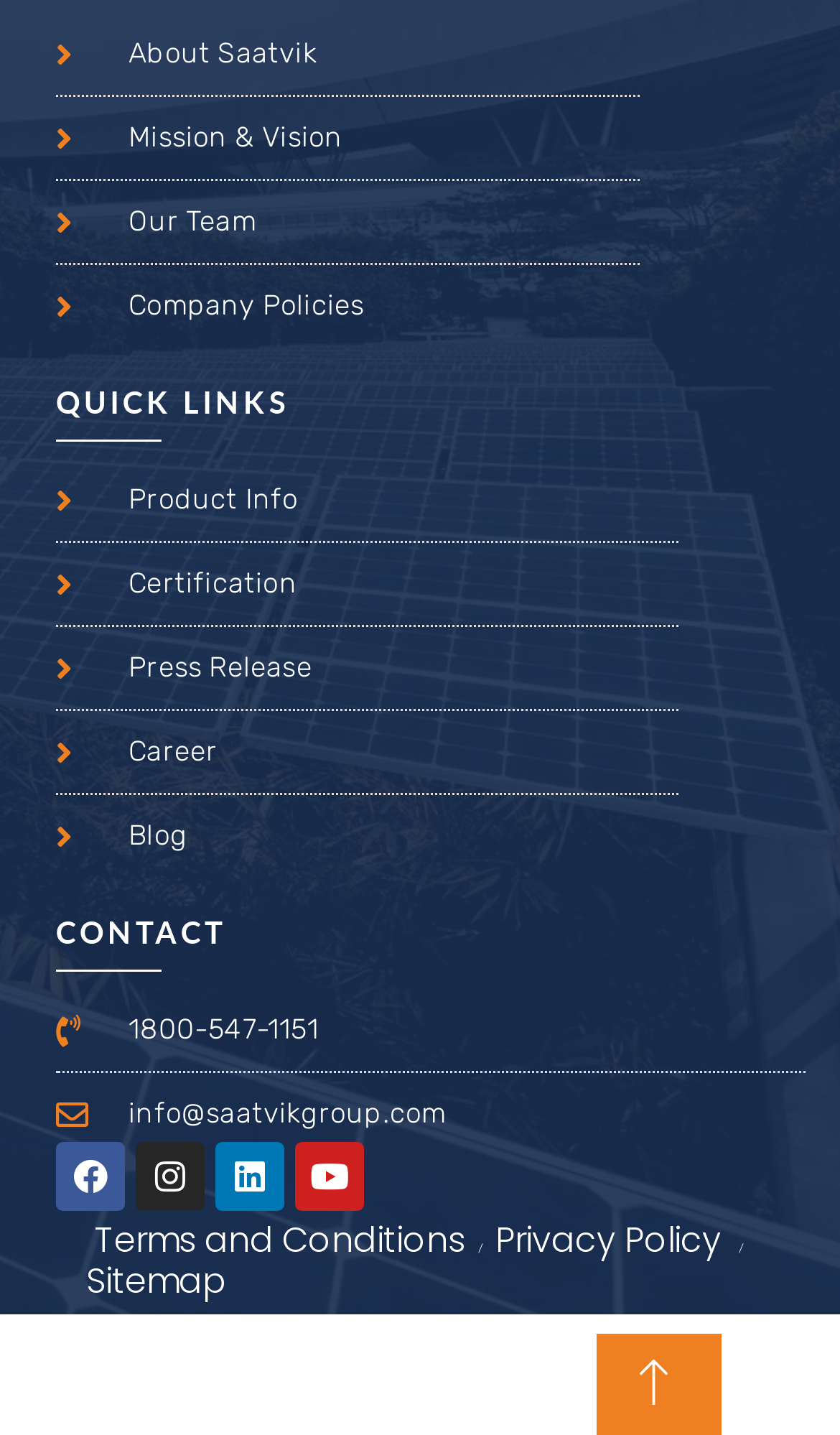Use a single word or phrase to answer this question: 
How many links are there in the 'QUICK LINKS' section?

5